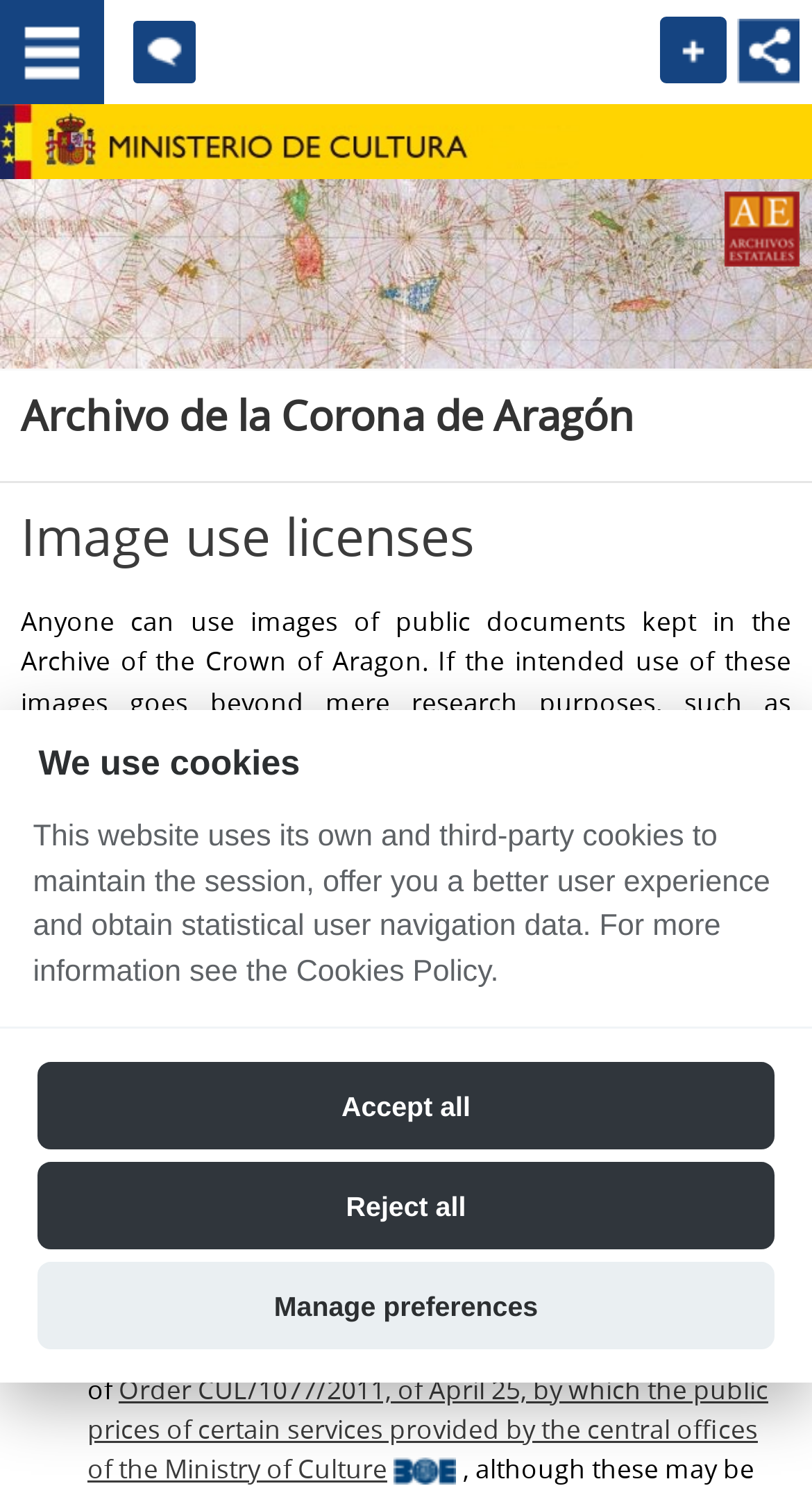Determine the main headline of the webpage and provide its text.

Image use licenses